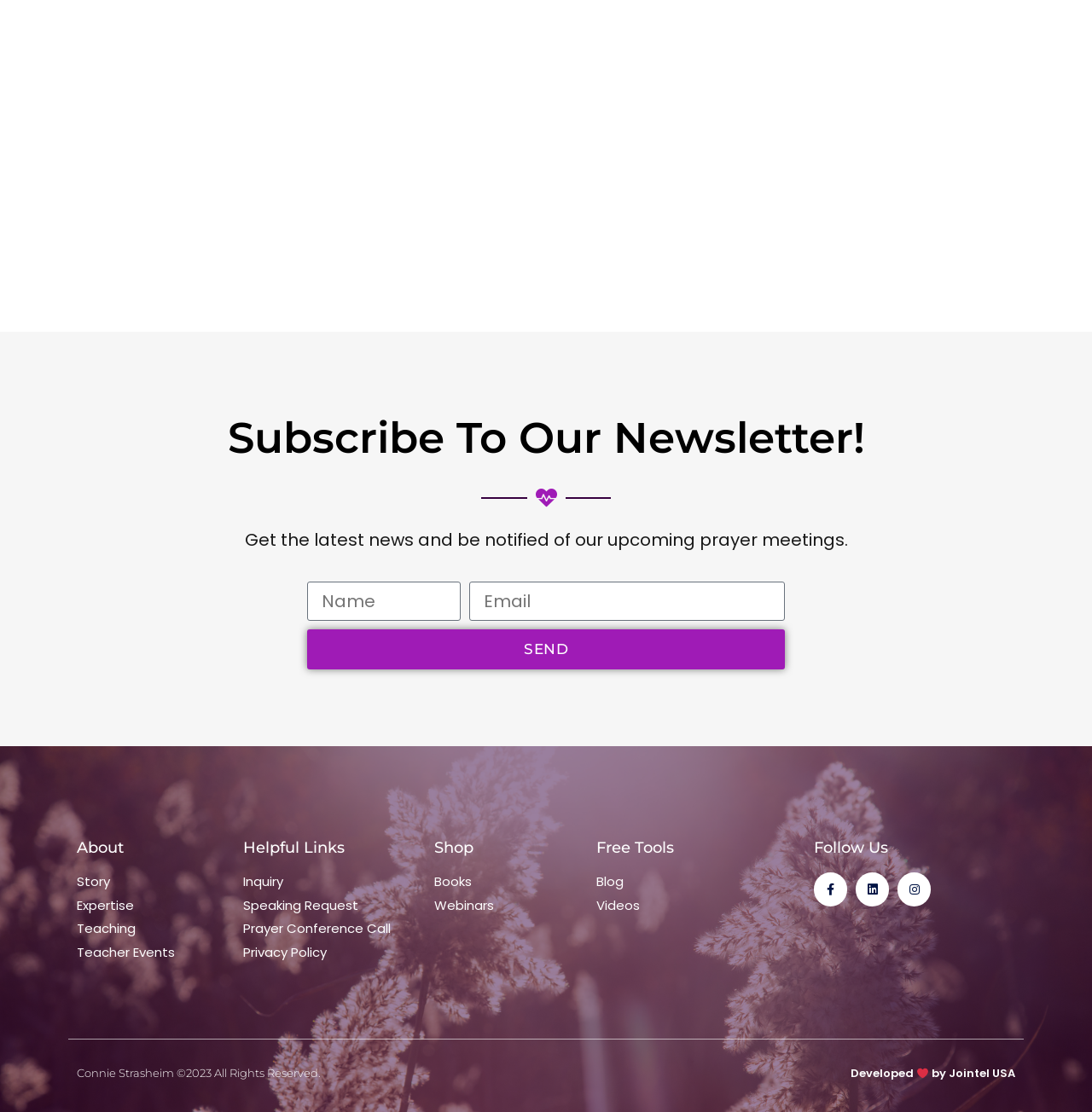Please identify the bounding box coordinates of the region to click in order to complete the given instruction: "Go to course outline". The coordinates should be four float numbers between 0 and 1, i.e., [left, top, right, bottom].

None